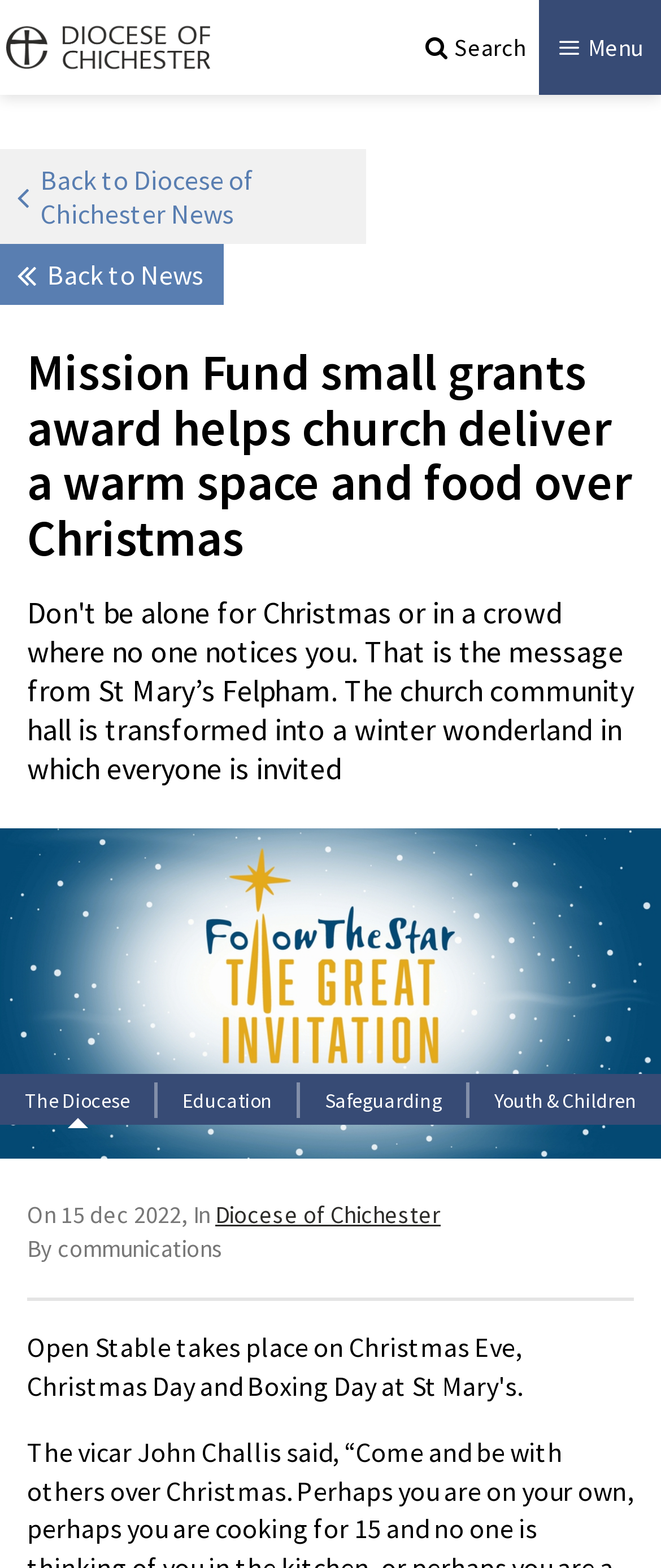Locate the bounding box coordinates of the element that should be clicked to execute the following instruction: "Visit the Diocese of Chichester homepage".

[0.0, 0.013, 0.318, 0.048]